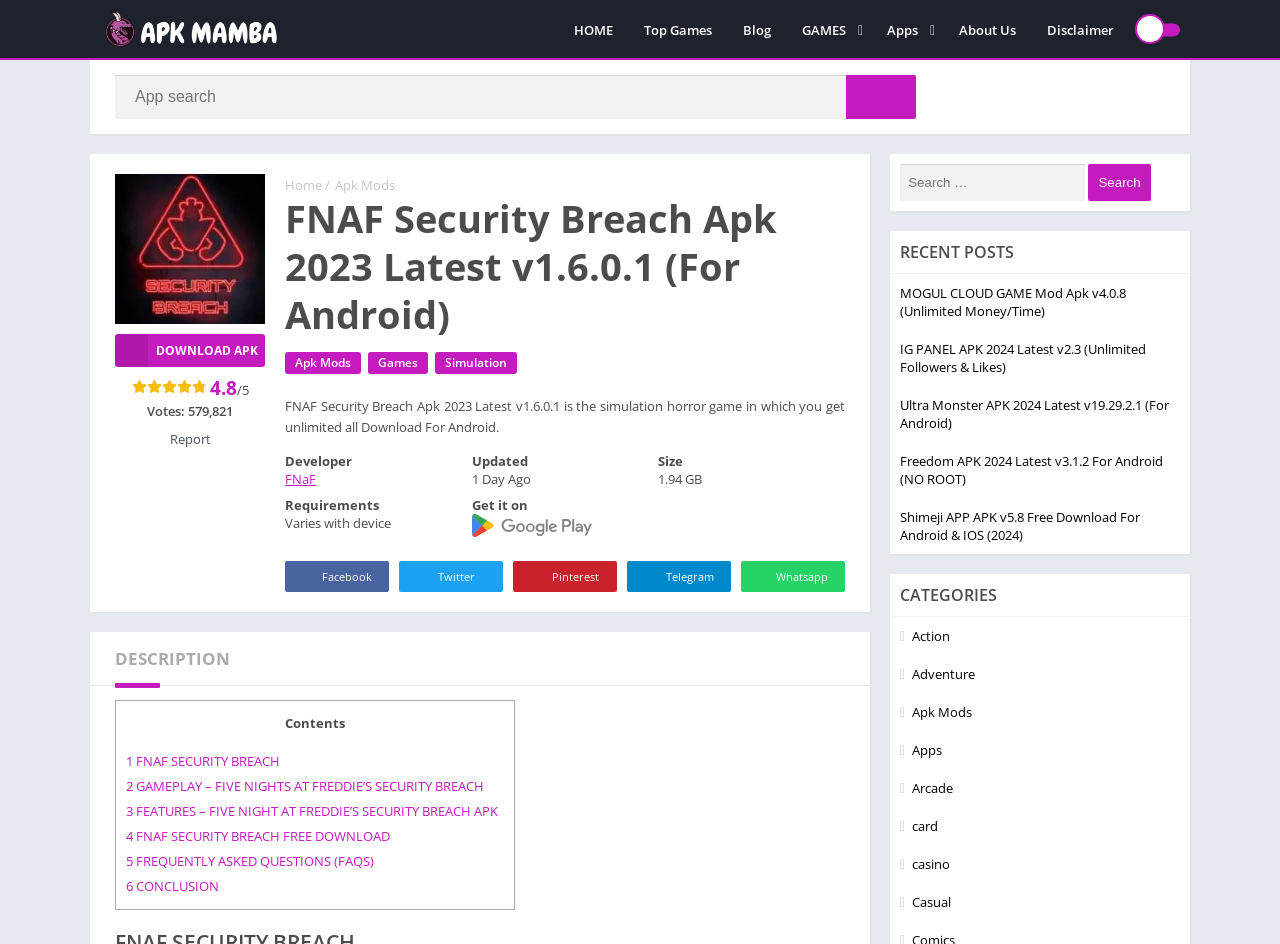Locate the bounding box of the UI element described by: "5 FREQUENTLY ASKED QUESTIONS (FAQS)" in the given webpage screenshot.

[0.098, 0.903, 0.292, 0.922]